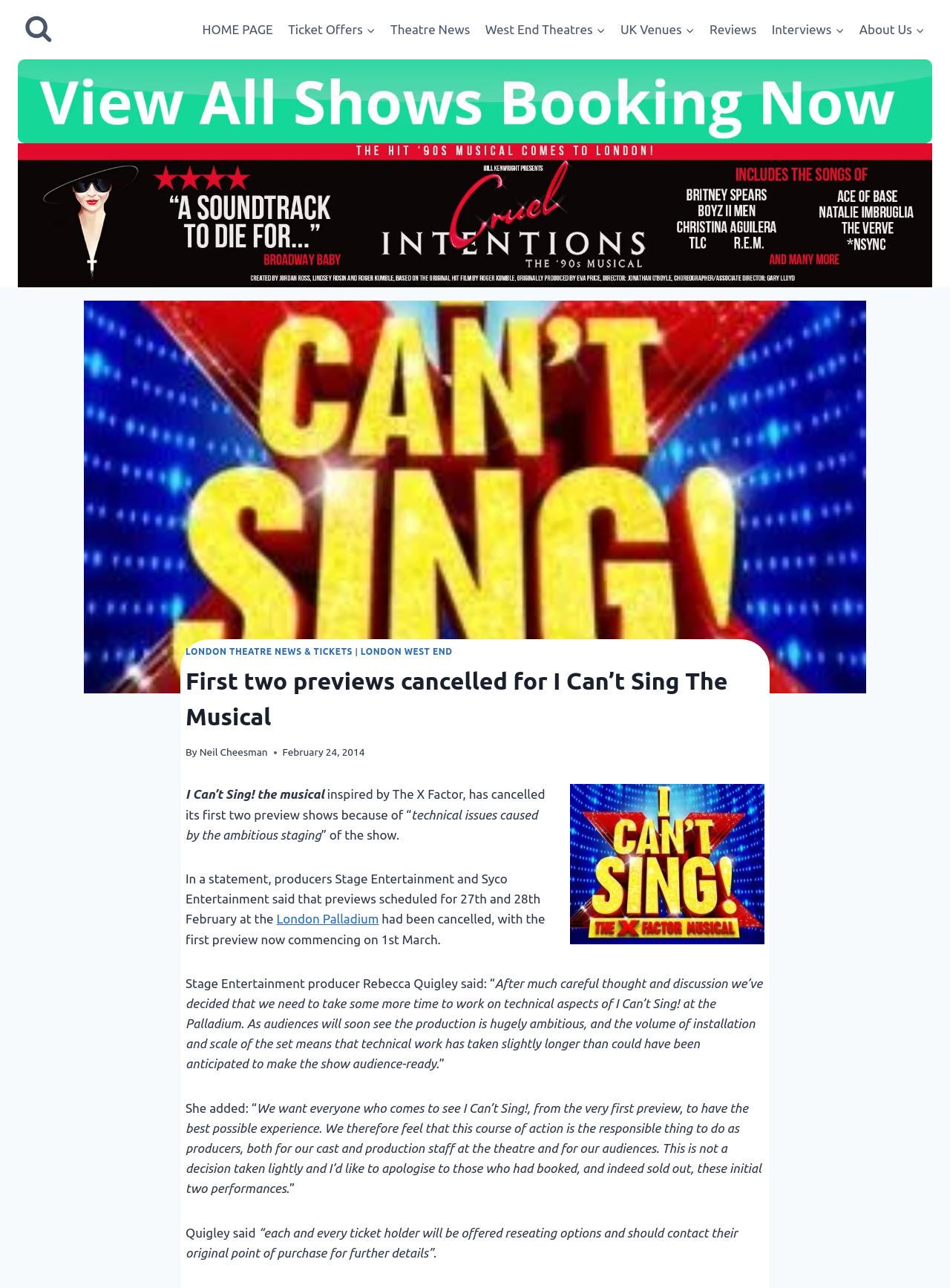Please locate the bounding box coordinates of the element that should be clicked to complete the given instruction: "Get last minute theatre tickets".

[0.019, 0.046, 0.981, 0.111]